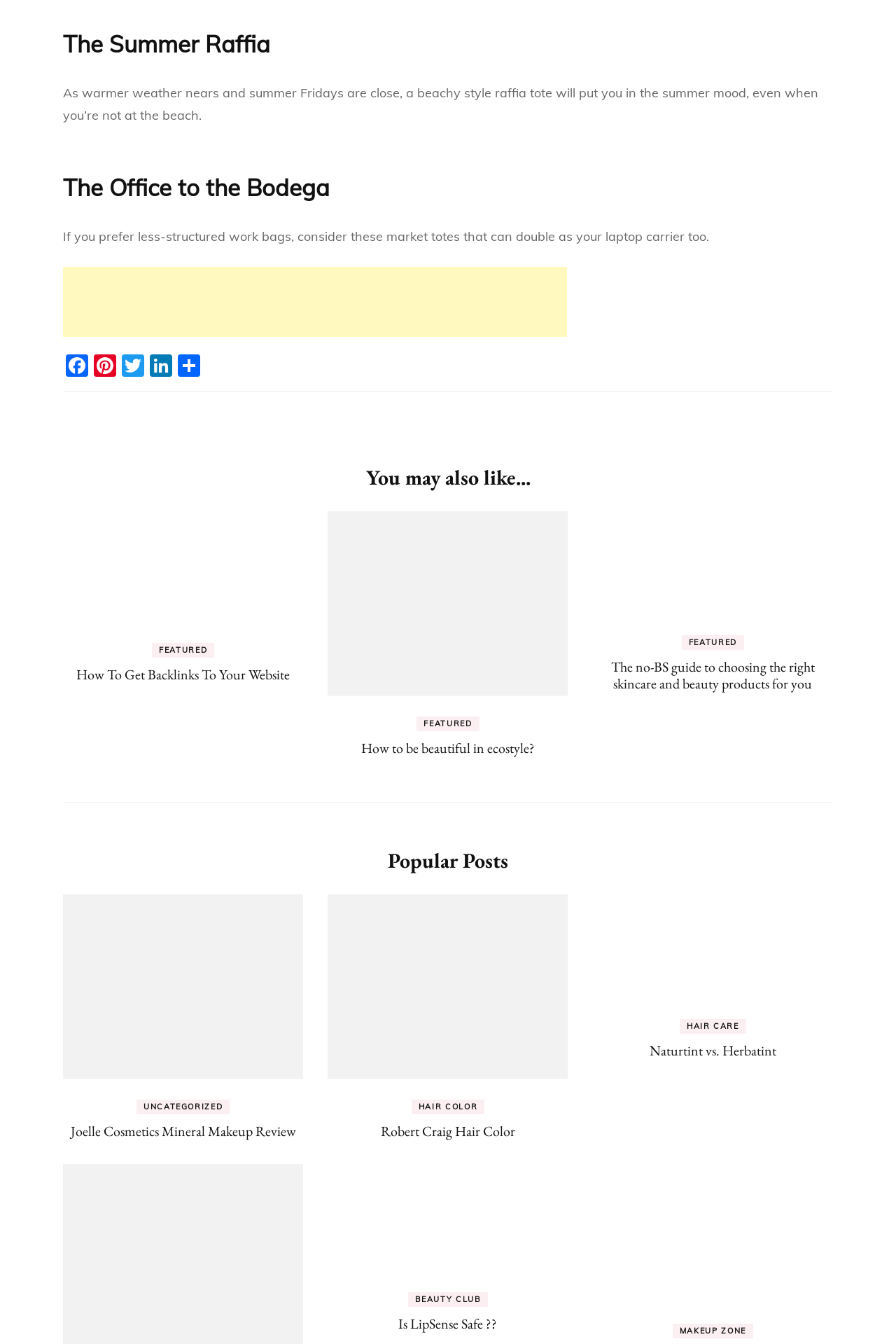Please find the bounding box for the UI element described by: "Joelle Cosmetics Mineral Makeup Review".

[0.079, 0.835, 0.33, 0.849]